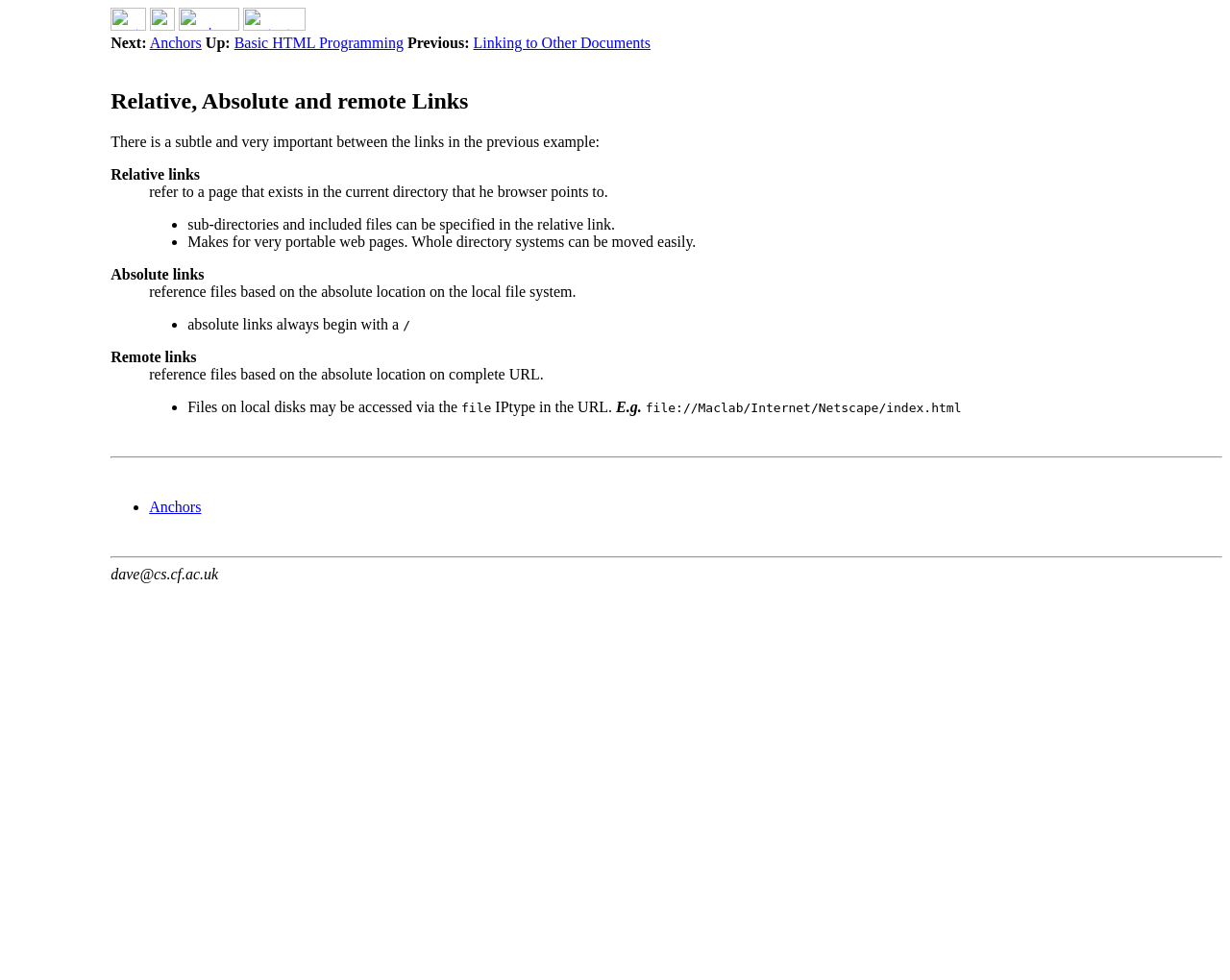What is the email address mentioned at the bottom of the webpage?
Analyze the screenshot and provide a detailed answer to the question.

The email address dave@cs.cf.ac.uk is mentioned at the bottom of the webpage, likely as a contact or author information.